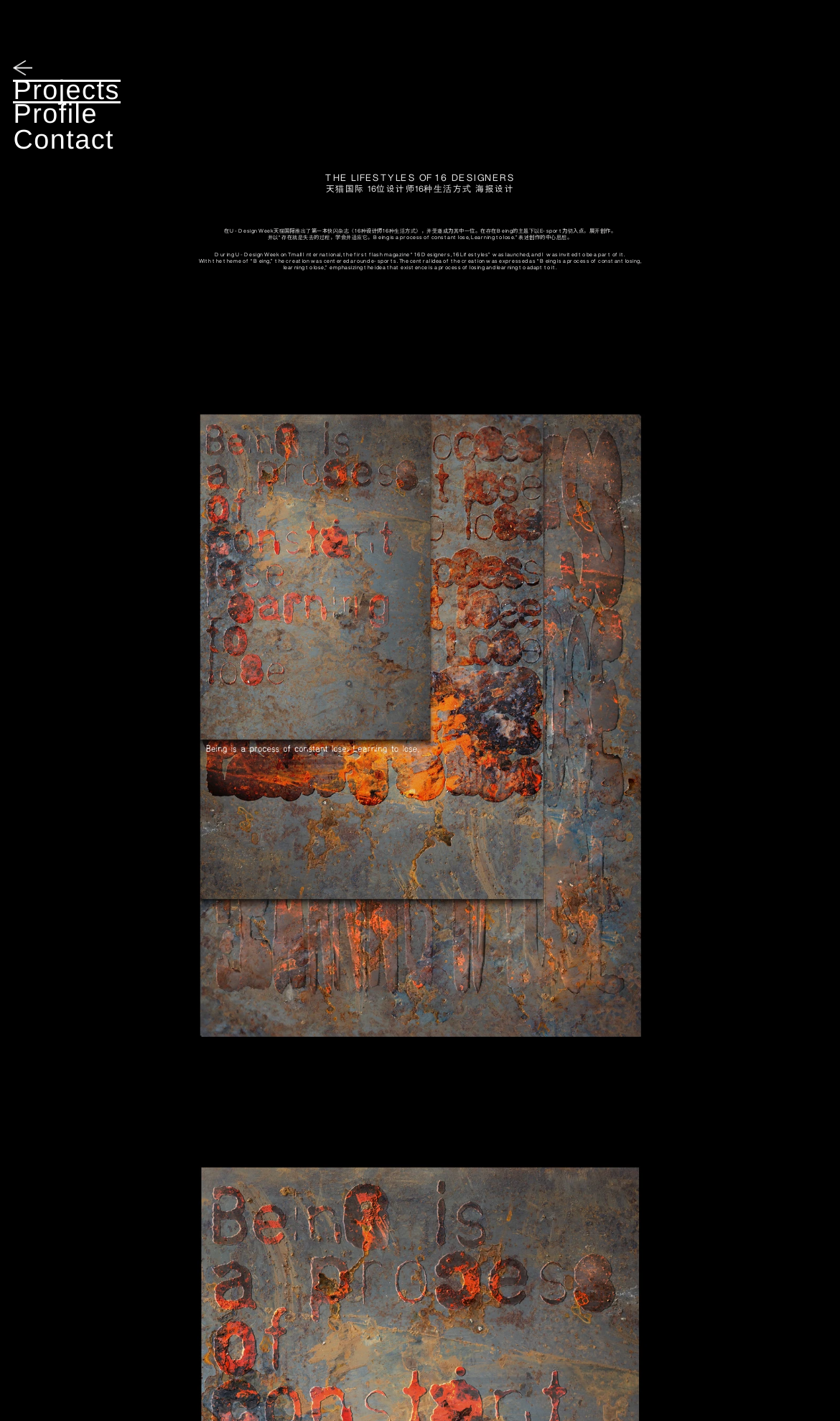Provide a comprehensive description of the webpage.

The webpage is about the lifestyles of 16 designers, specifically the author's experience during U-Design Week on Tmall International. At the top left corner, there are four links: "Projects", "Profile", "Contact", and "Home", with the "Home" link accompanied by a small image. 

Below these links, there are two headings. The first heading, "THE LIFESTYLES OF 16 DESIGNERS", is centered at the top of the page. The second heading, "天猫国际 16位设计师16种生活方式 海报设计", is located directly below the first one.

Following the headings, there are two paragraphs of text. The first paragraph is in Chinese, describing the launch of the first flash magazine "16 Designers, 16 Lifestyles" during U-Design Week and the author's involvement. The second paragraph is an English translation of the first one, explaining the central idea of the creation, which is that existence is a process of losing and learning to adapt to it.

The overall layout of the webpage is simple, with a focus on the text and headings that describe the author's experience and the central idea of the creation.